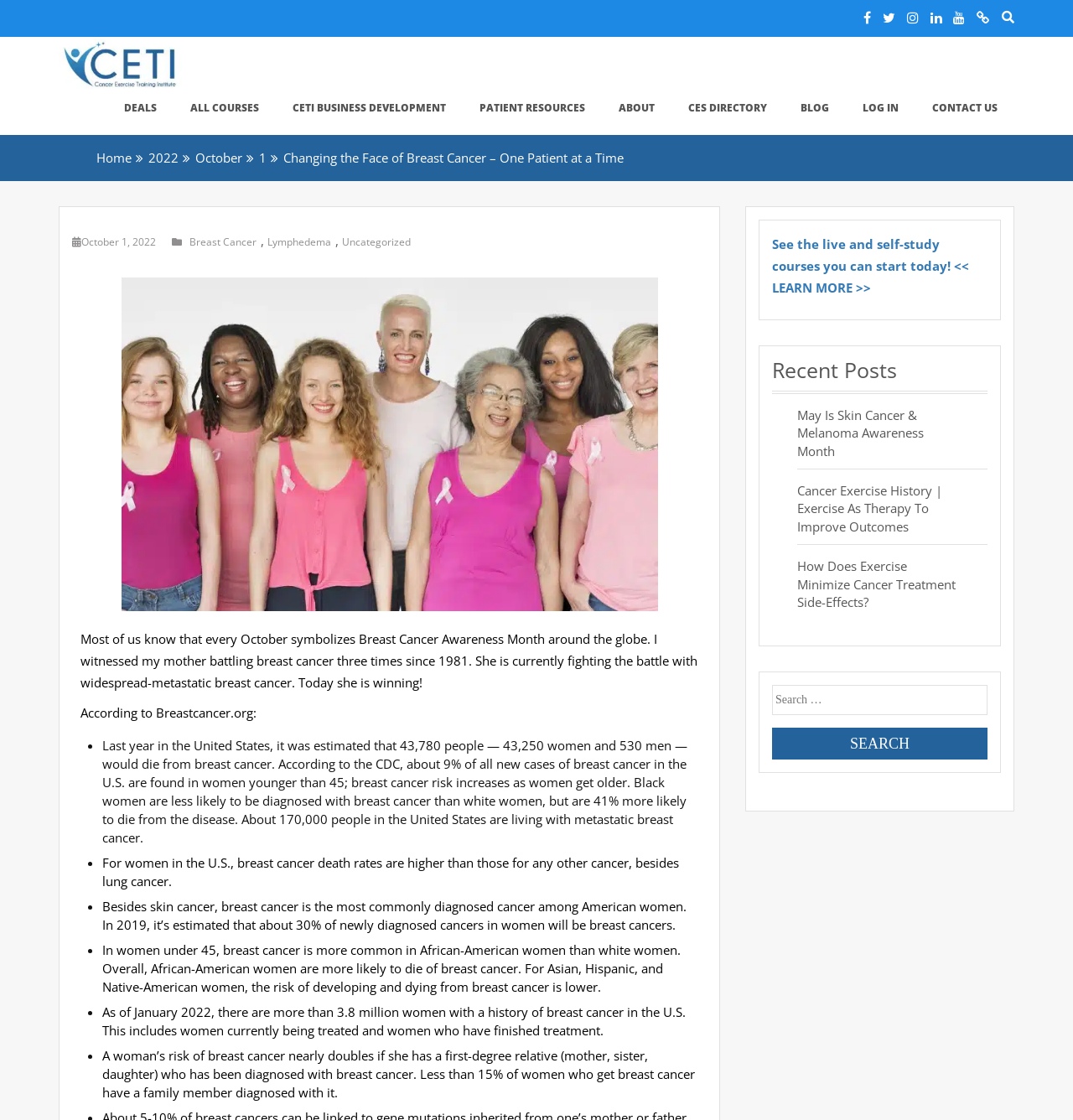Answer the question with a single word or phrase: 
What is the name of the institute?

Cancer Exercise Training Institute